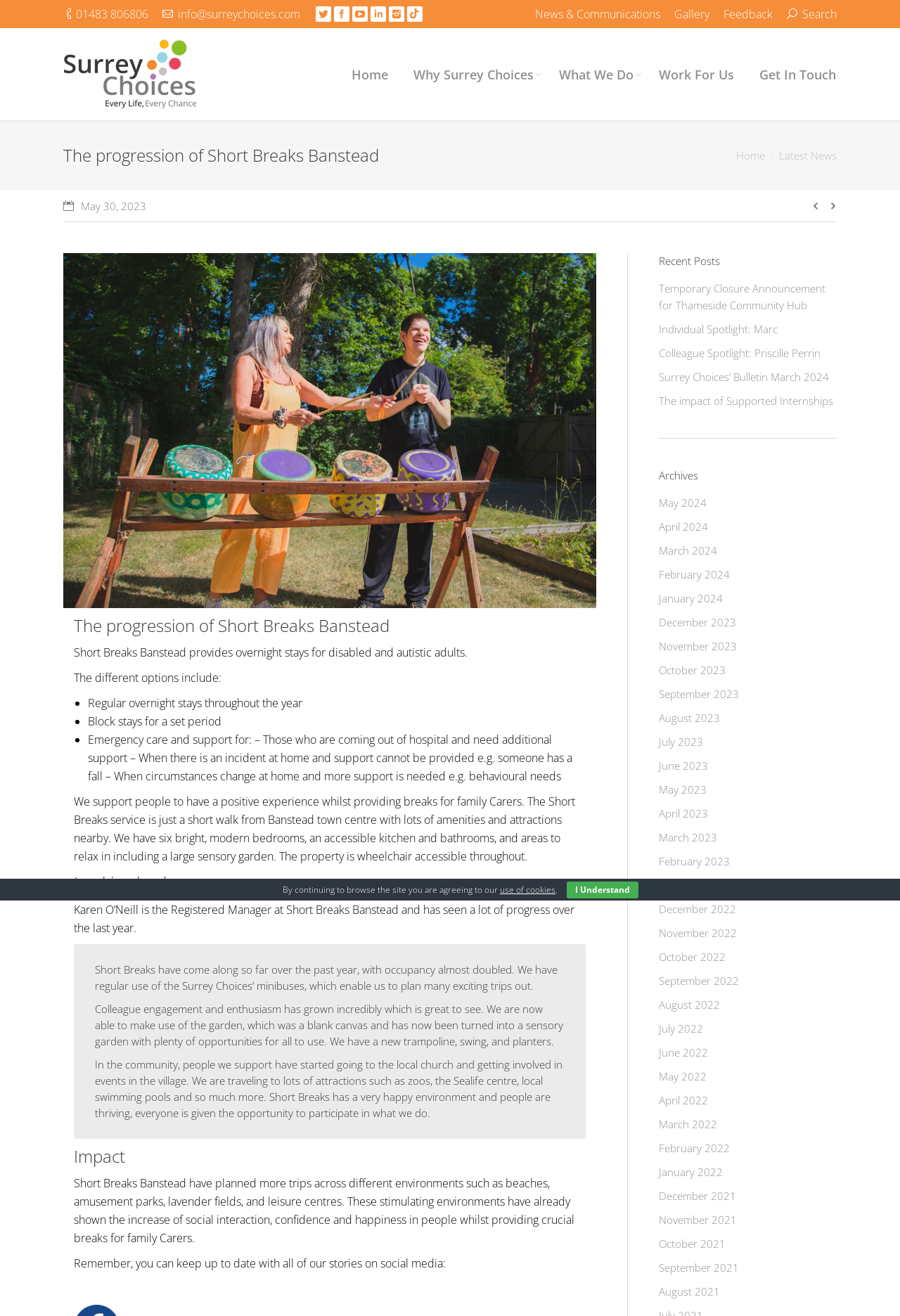Provide the bounding box coordinates of the HTML element described by the text: "May 30, 2023". The coordinates should be in the format [left, top, right, bottom] with values between 0 and 1.

[0.07, 0.15, 0.162, 0.162]